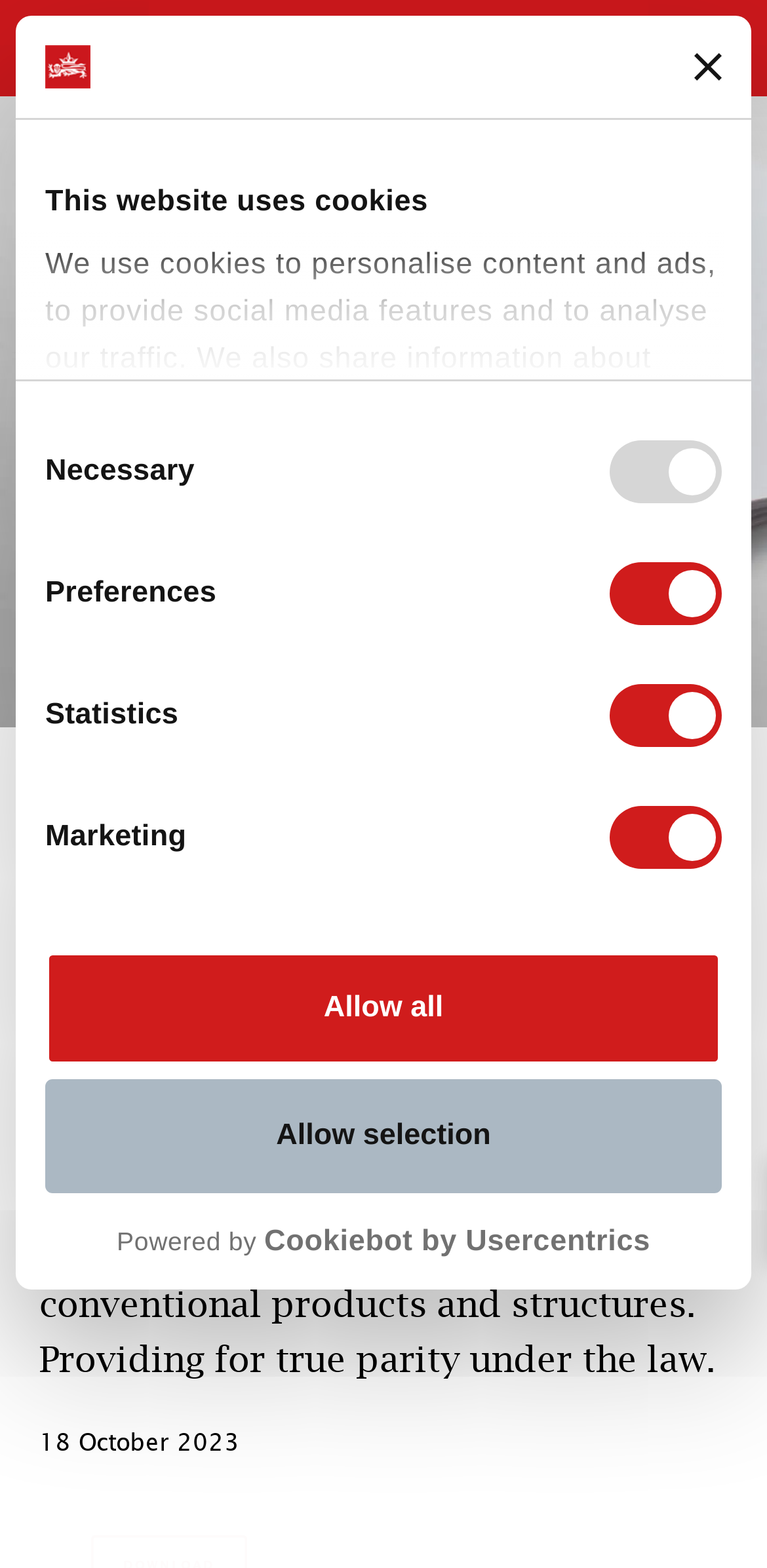What is the purpose of Jersey?
Based on the screenshot, provide a one-word or short-phrase response.

Provide Shari'a-compliant investments